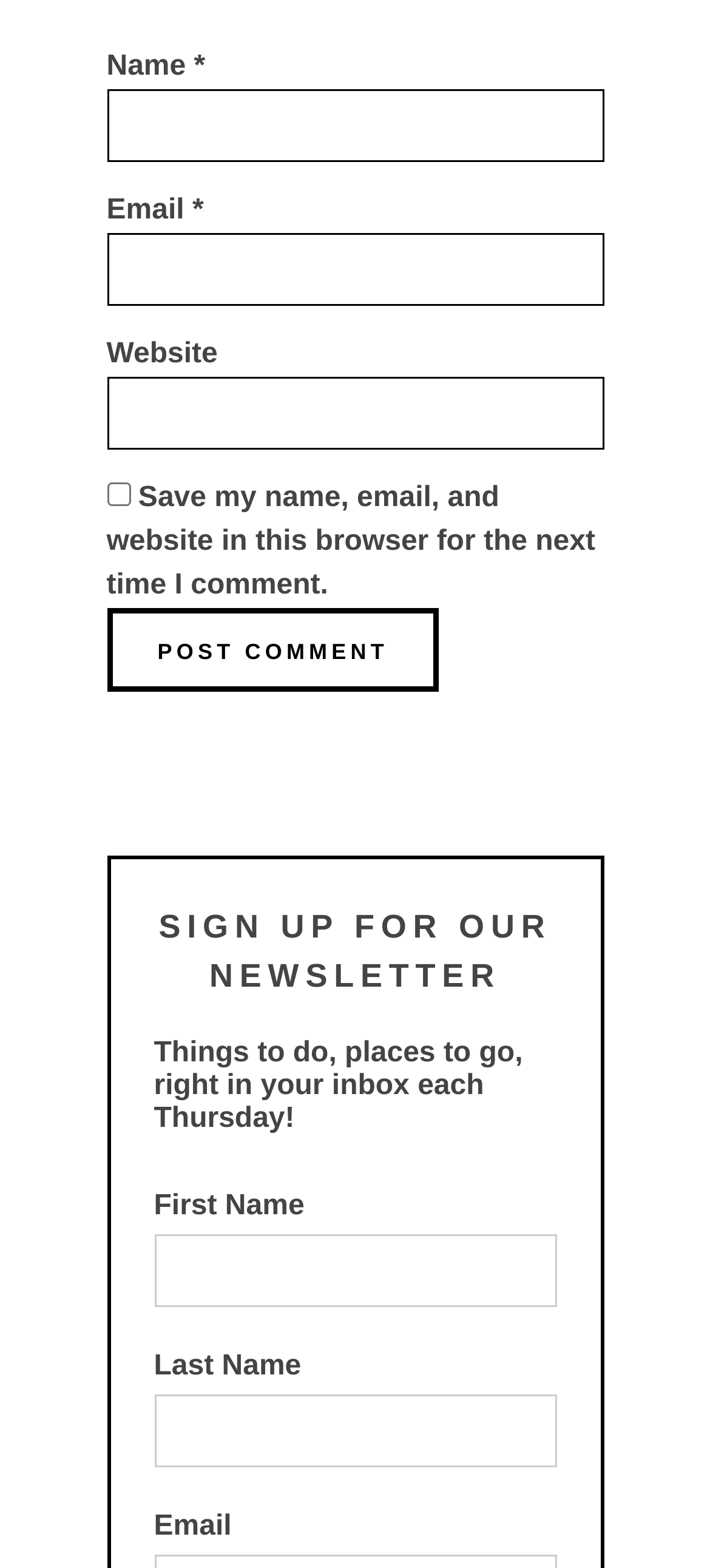What is the purpose of the top section?
Answer the question with as much detail as possible.

The top section of the webpage contains a form with fields for name, email, and website, along with a checkbox to save the information for future comments and a 'Post Comment' button. This suggests that the purpose of this section is to allow users to leave a comment.